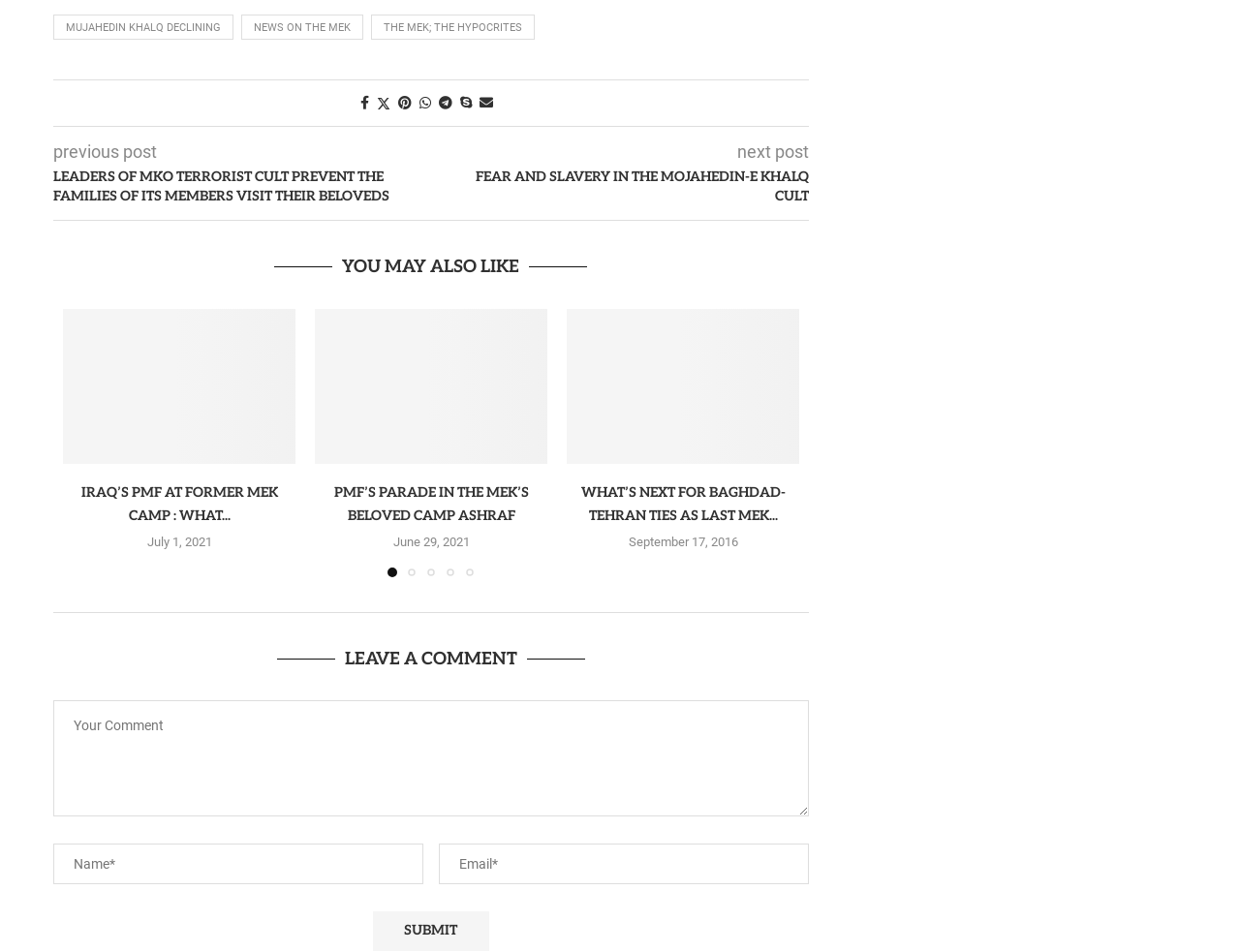Specify the bounding box coordinates of the area that needs to be clicked to achieve the following instruction: "Click on the 'FEAR AND SLAVERY IN THE MOJAHEDIN-E KHALQ CULT' link".

[0.348, 0.176, 0.652, 0.216]